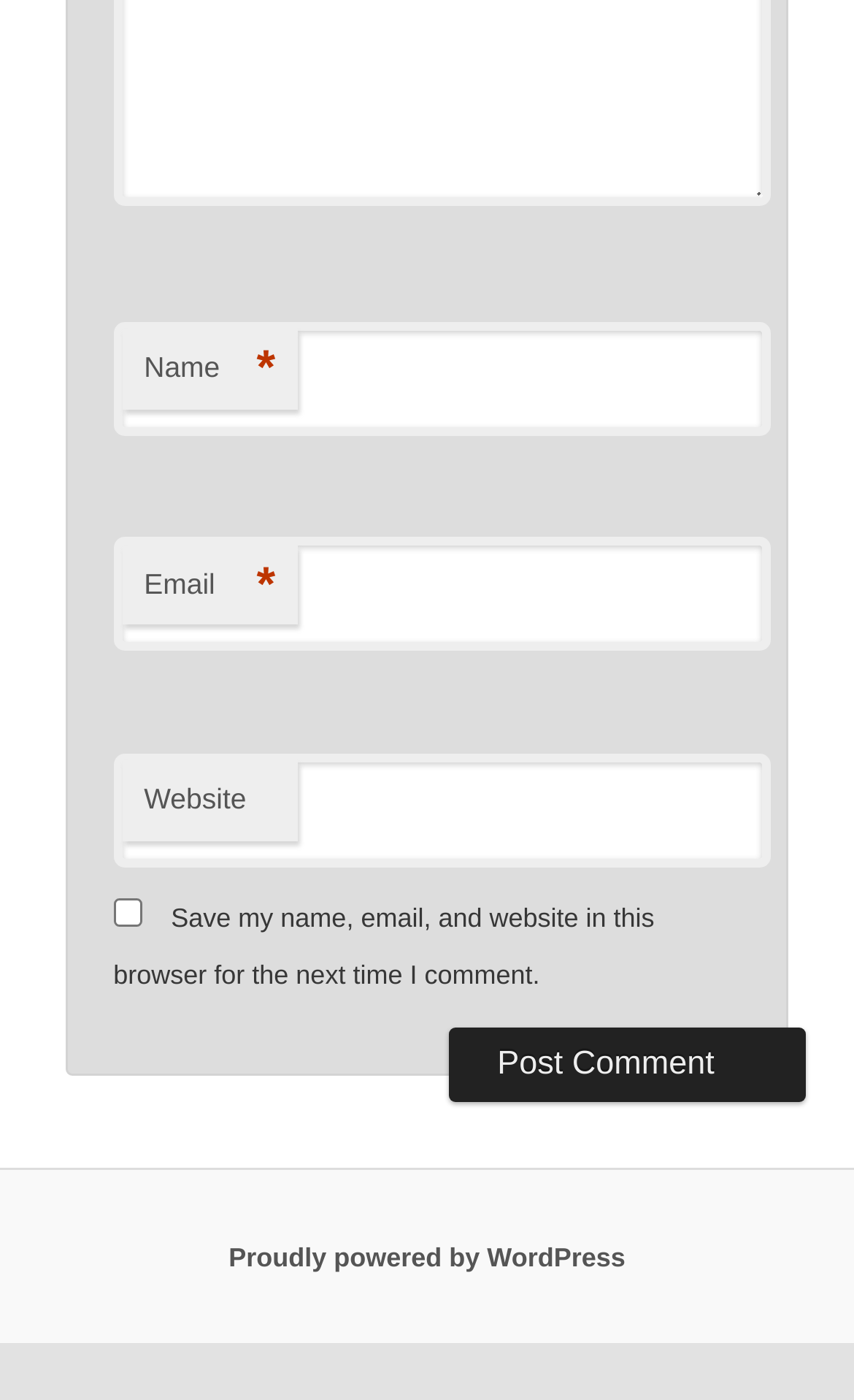Is the 'Website' field required?
Provide a short answer using one word or a brief phrase based on the image.

No